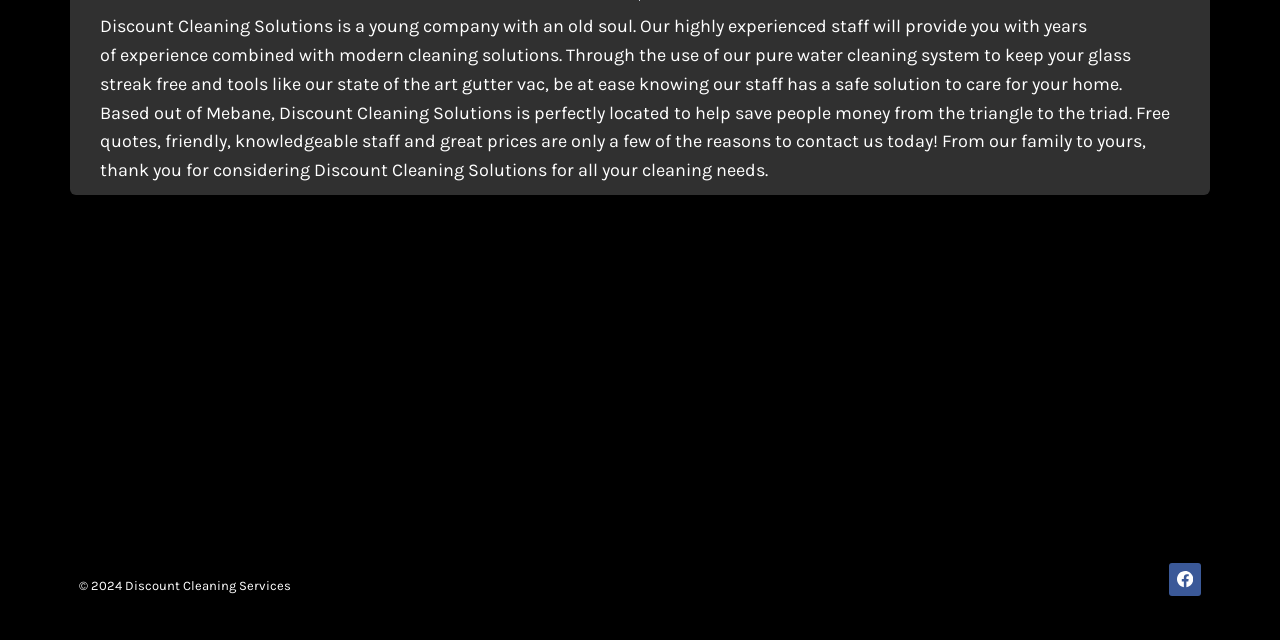Locate the bounding box of the UI element with the following description: "Facebook".

[0.913, 0.88, 0.938, 0.931]